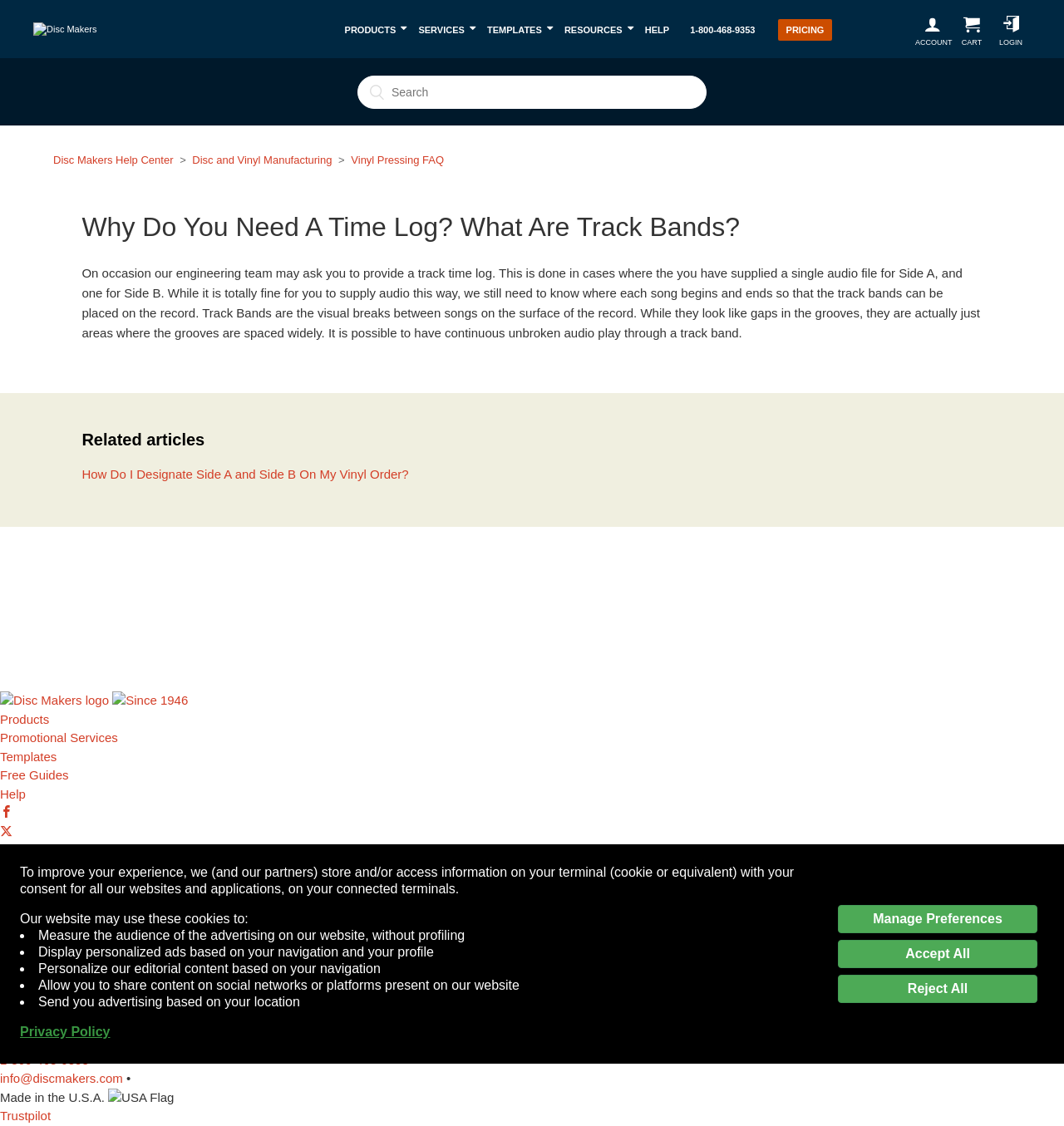Please identify the bounding box coordinates of the area I need to click to accomplish the following instruction: "Learn about Vinyl Pressing FAQ".

[0.33, 0.137, 0.417, 0.148]